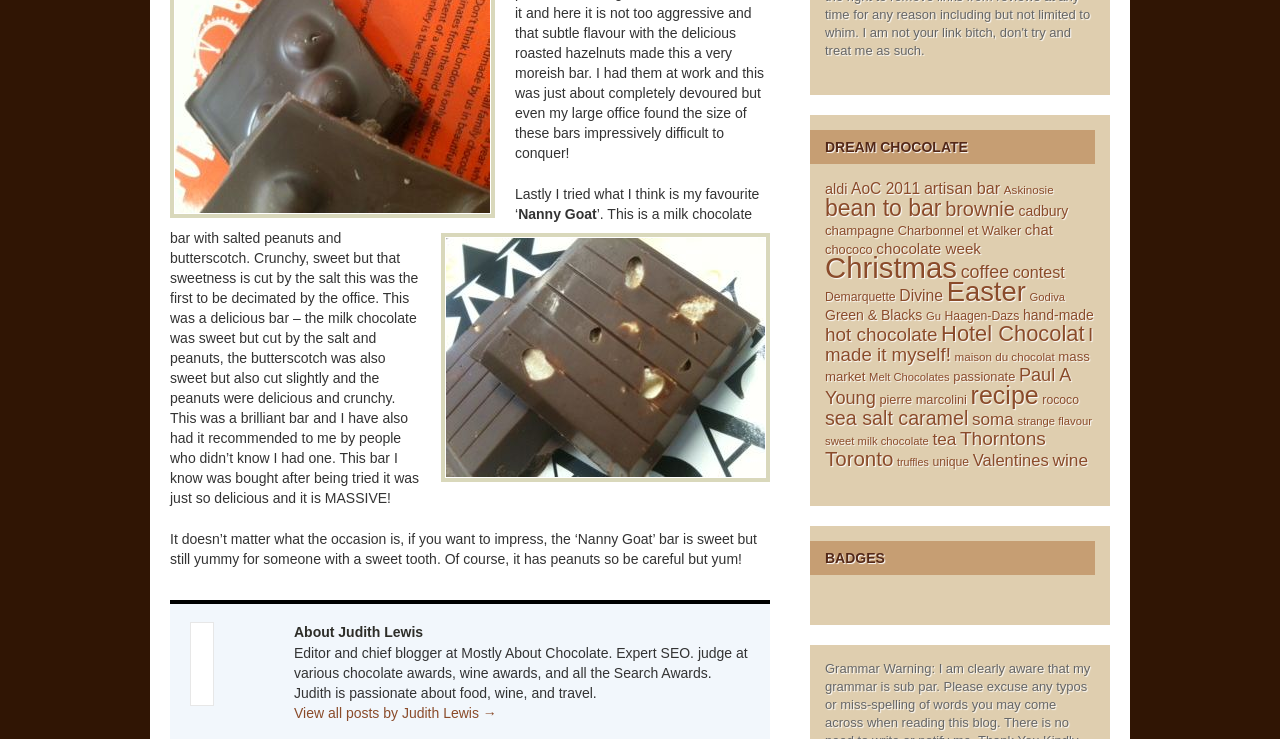Identify the bounding box coordinates of the region I need to click to complete this instruction: "Explore the DREAM CHOCOLATE section".

[0.633, 0.176, 0.855, 0.222]